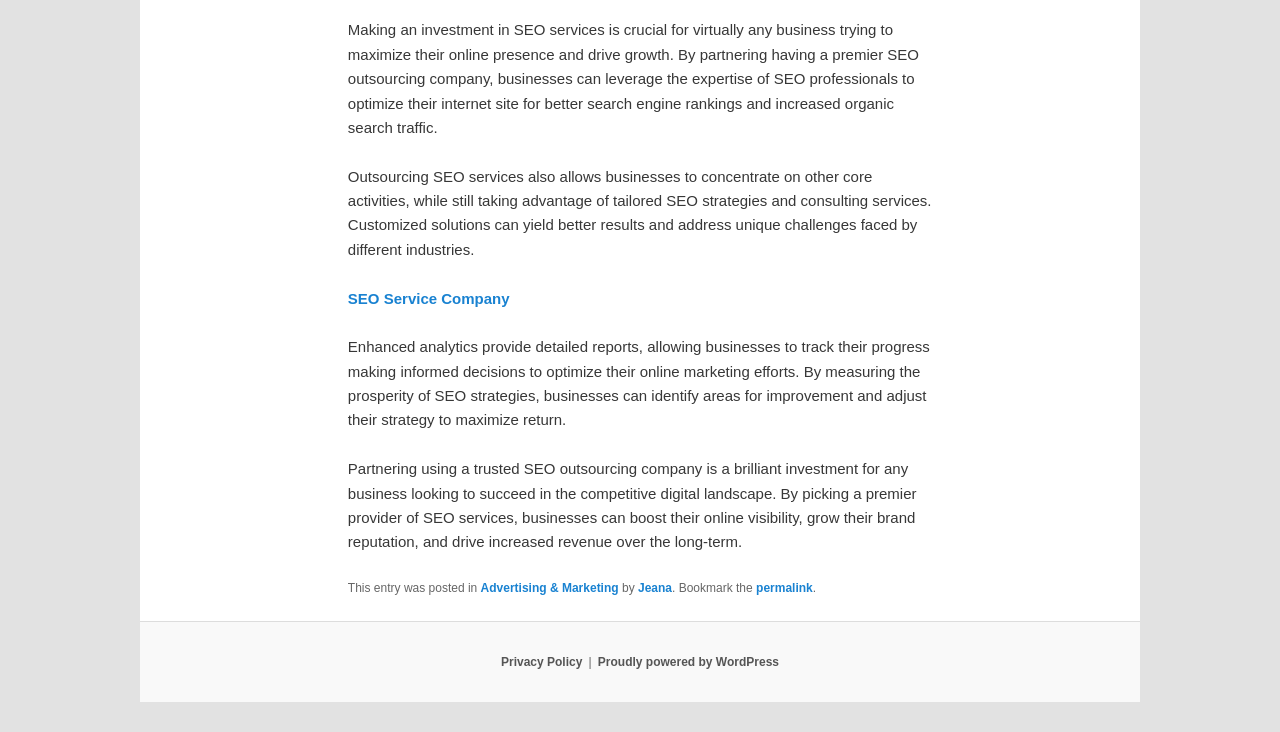What is the platform used to power this website?
Carefully analyze the image and provide a detailed answer to the question.

The webpage is powered by WordPress, which is mentioned in the footer section of the webpage.